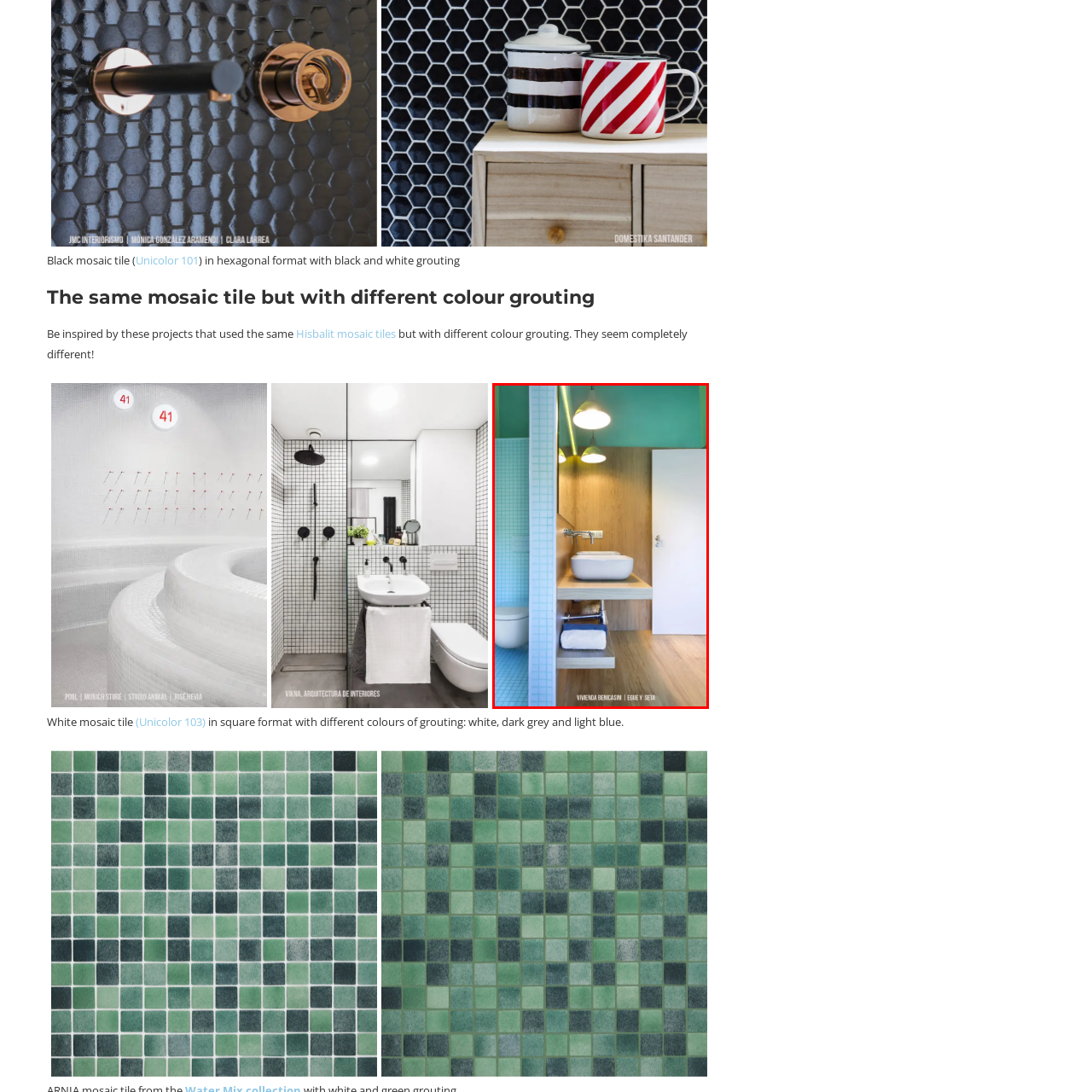Provide a thorough description of the image enclosed within the red border.

This image showcases a modern bathroom design that combines functionality with a sleek aesthetic. The focal point is a beautifully crafted wooden countertop featuring a stylish, circular white sink positioned above it. Below the countertop, neatly rolled towels are displayed, adding a touch of softness to the space. The walls are adorned with light blue mosaic tiles, providing a refreshing contrast to the warm wood tones. 

In the background, two pendant lights hang from the ceiling, illuminating the area with a soft glow, while the vibrant green upper wall enhances the overall ambiance. The design is both minimalistic and inviting, emphasizing clean lines and a harmonious color palette. It's a perfect example of contemporary interior design that maximizes space and light, making the bathroom both practical and visually appealing.